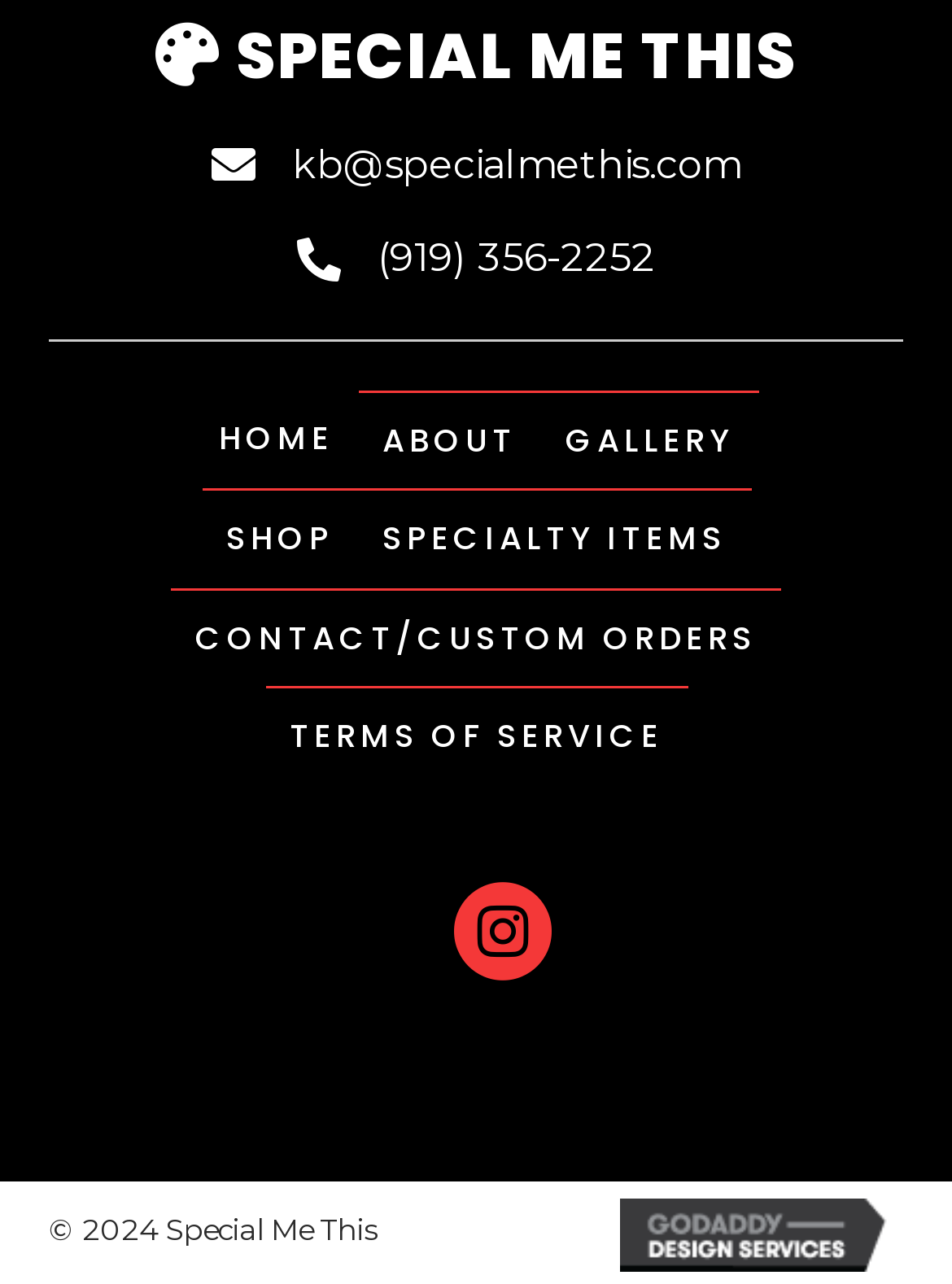Pinpoint the bounding box coordinates of the clickable element needed to complete the instruction: "View the GALLERY". The coordinates should be provided as four float numbers between 0 and 1: [left, top, right, bottom].

[0.568, 0.305, 0.796, 0.381]